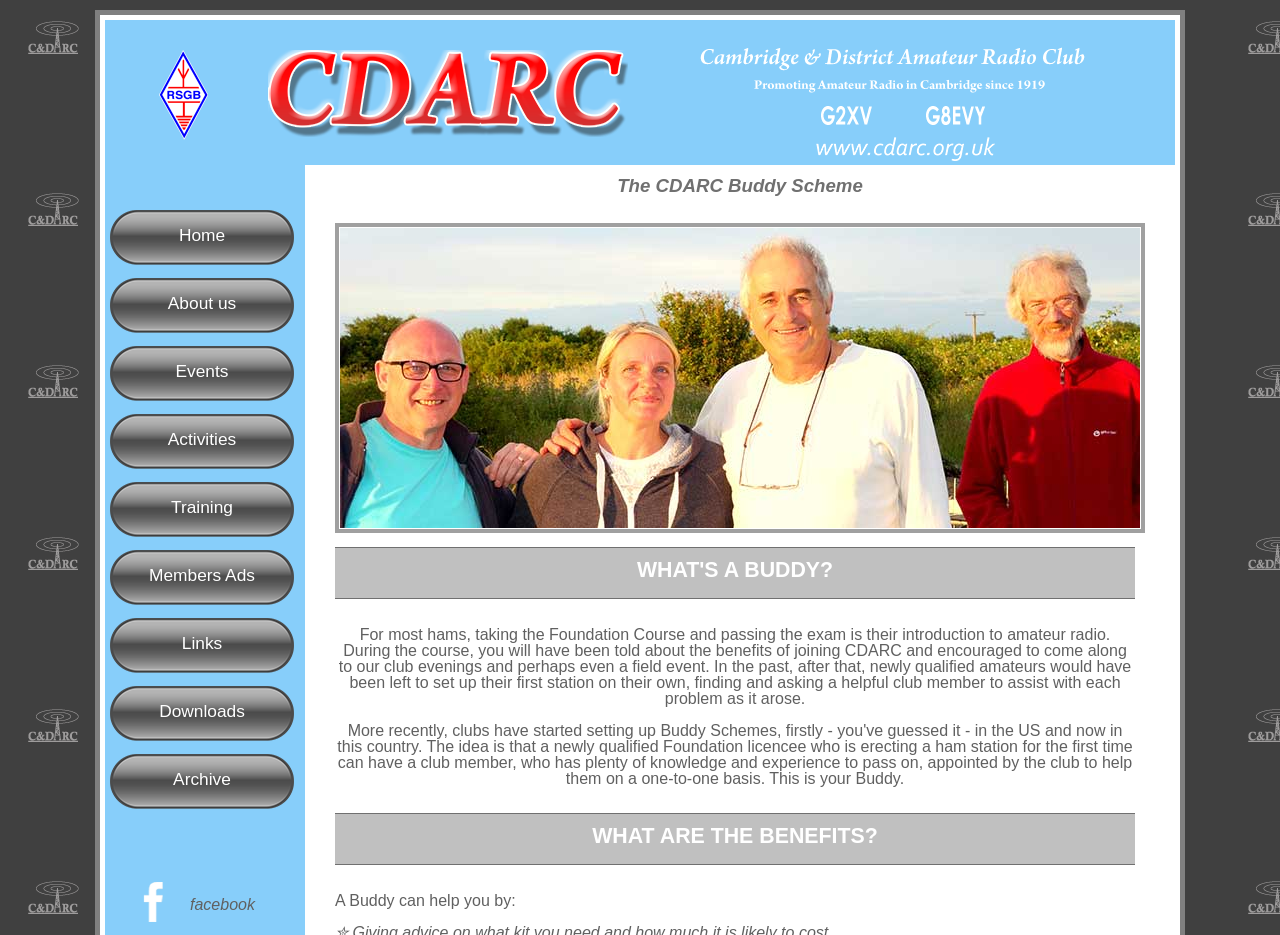Extract the heading text from the webpage.

The CDARC Buddy Scheme